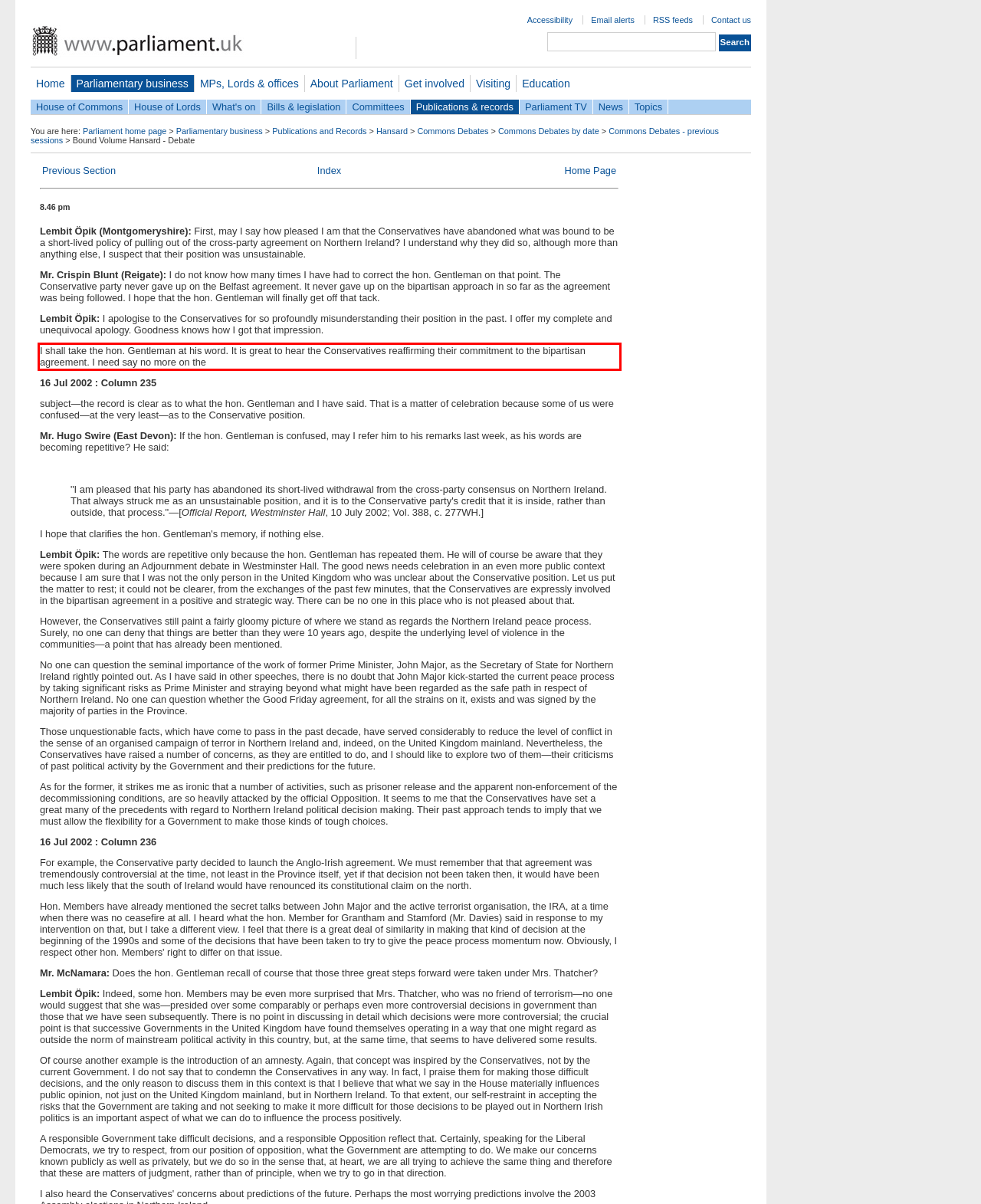Using the provided screenshot of a webpage, recognize and generate the text found within the red rectangle bounding box.

I shall take the hon. Gentleman at his word. It is great to hear the Conservatives reaffirming their commitment to the bipartisan agreement. I need say no more on the